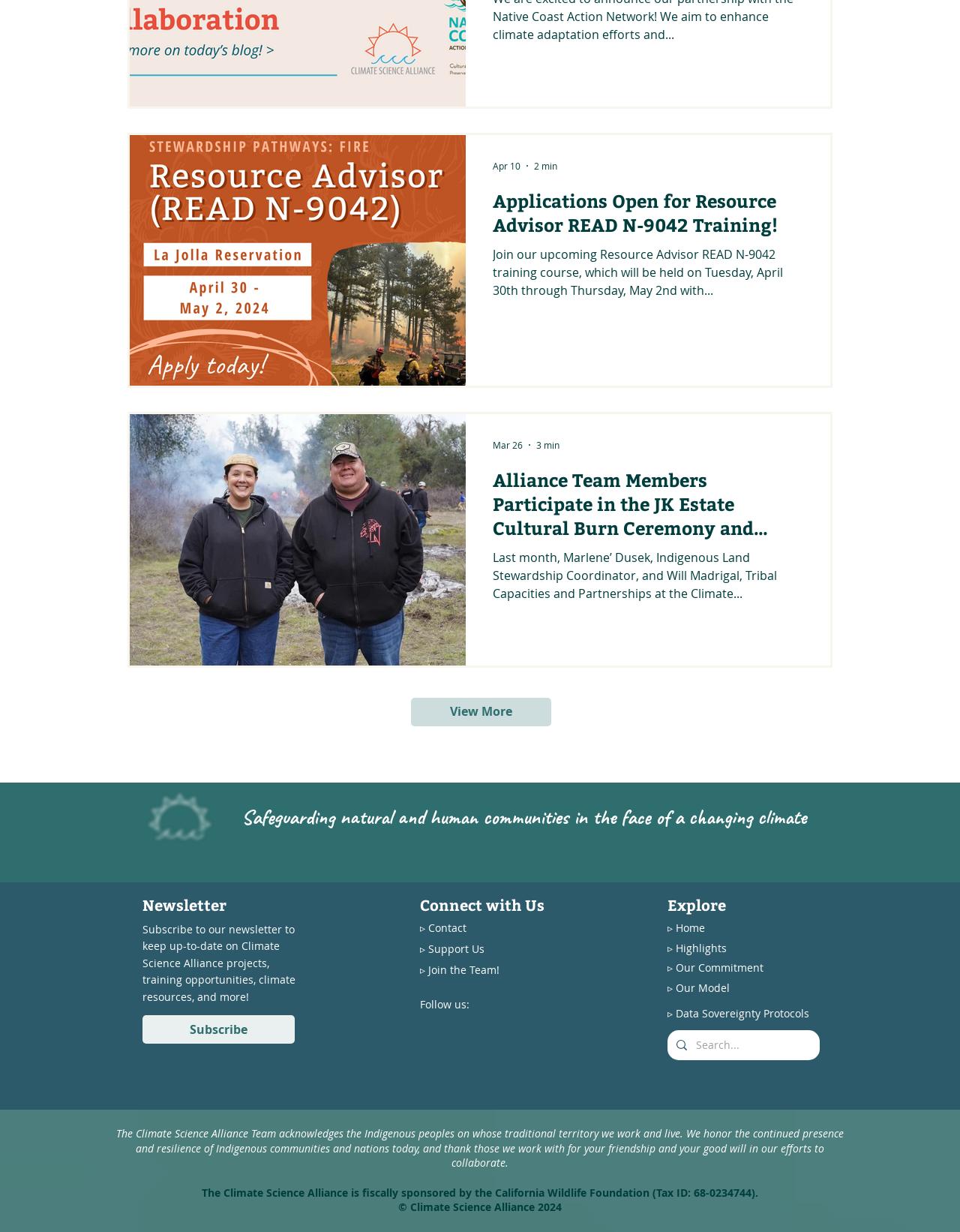Please provide a comprehensive response to the question below by analyzing the image: 
How many social media links are on the webpage?

I counted the number of social media links on the webpage, which are Facebook Page, Instagram Profile, YouTube Channel, and another unspecified link. These links are all part of the 'Social Bar' list.